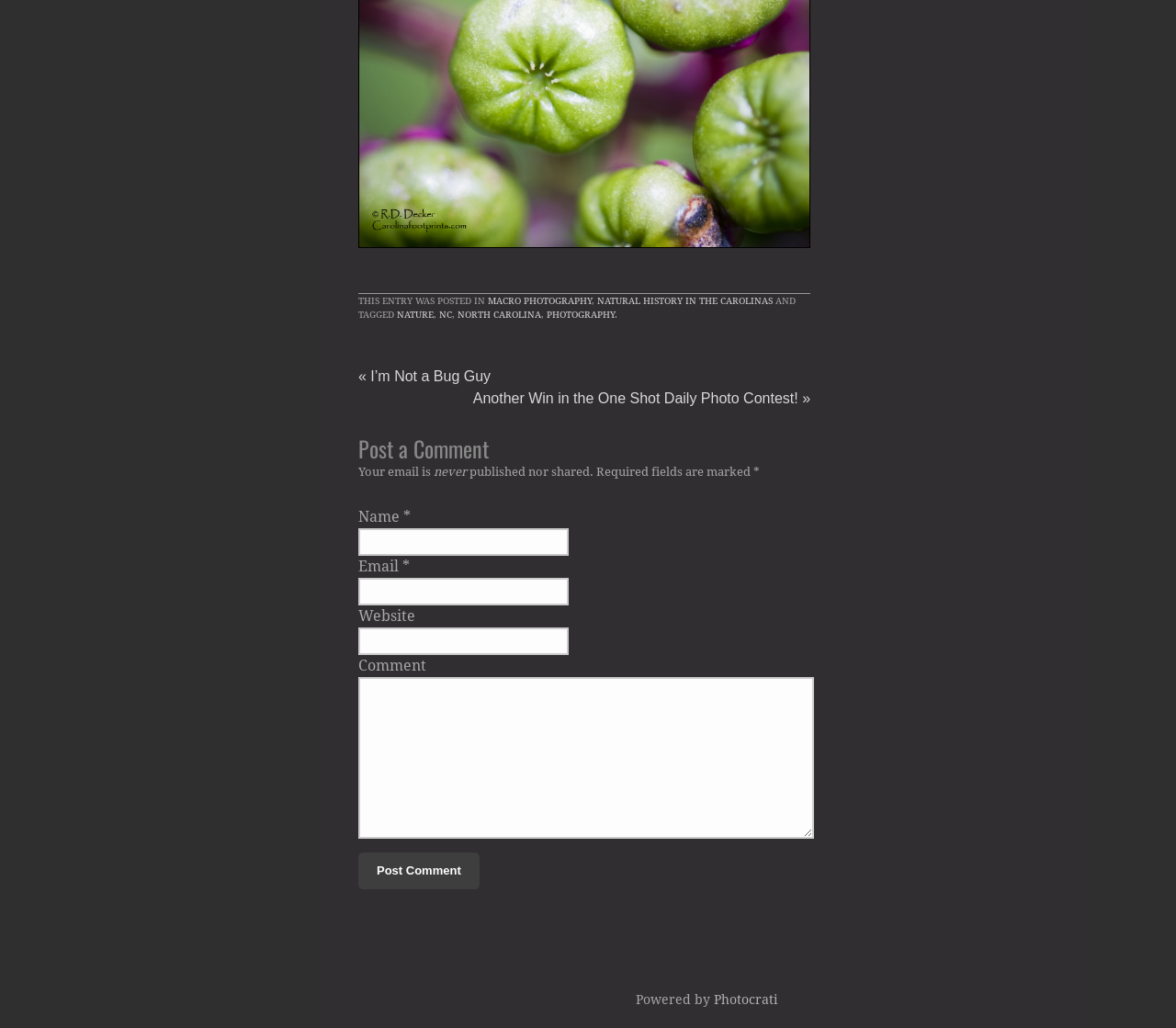Please provide the bounding box coordinate of the region that matches the element description: psannel@cfcsa.com. Coordinates should be in the format (top-left x, top-left y, bottom-right x, bottom-right y) and all values should be between 0 and 1.

None